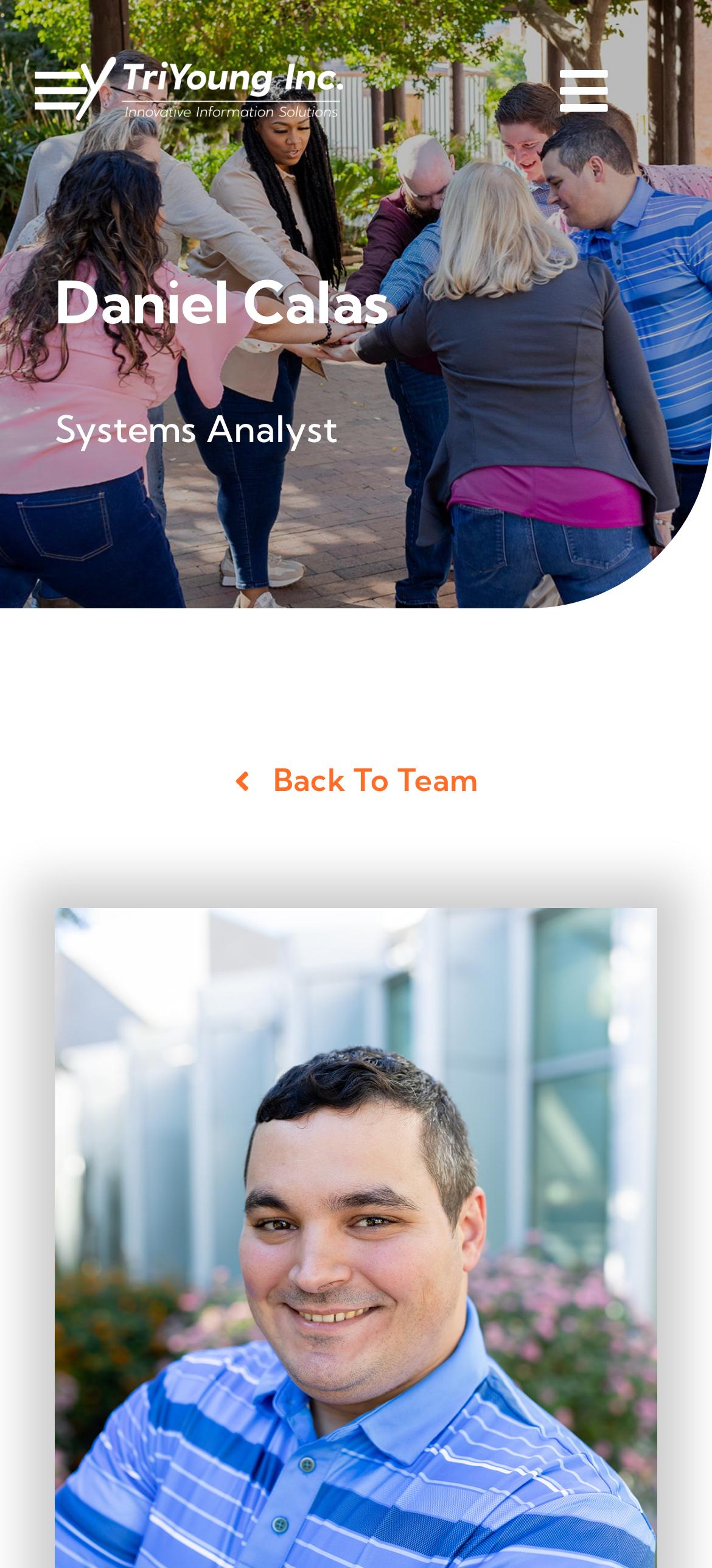Identify the bounding box coordinates of the region that should be clicked to execute the following instruction: "Toggle the main menu".

[0.73, 0.023, 0.909, 0.09]